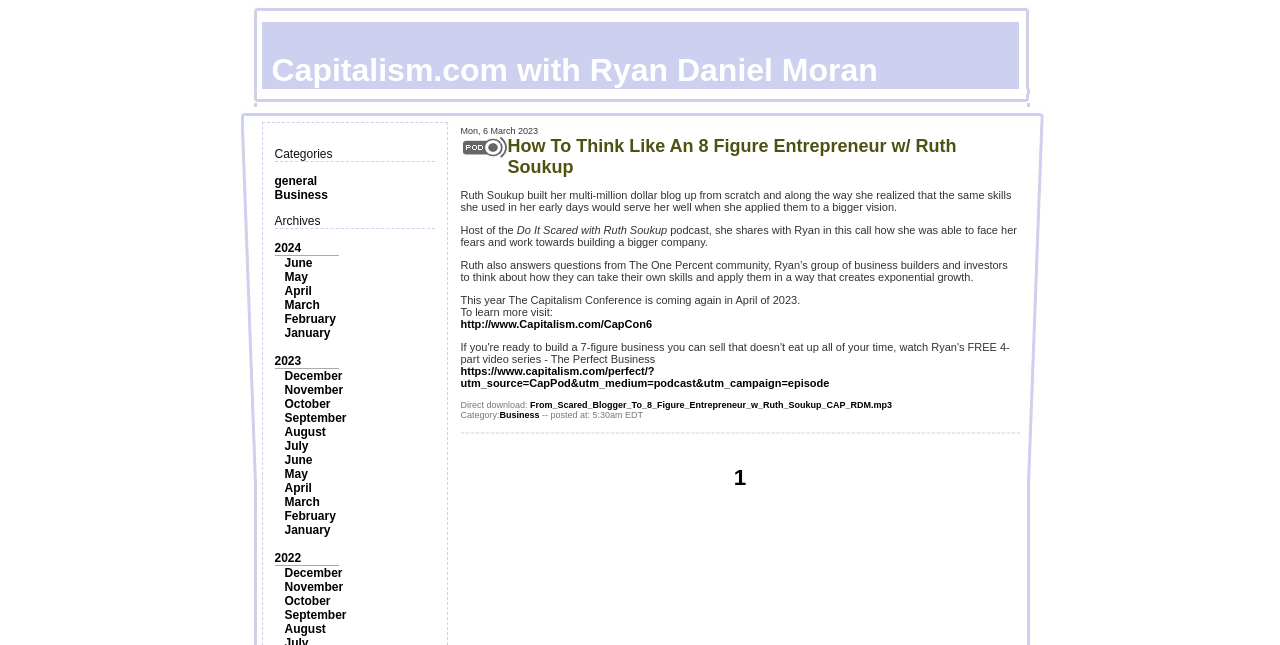Please identify the bounding box coordinates of the element that needs to be clicked to execute the following command: "Go to page 1". Provide the bounding box using four float numbers between 0 and 1, formatted as [left, top, right, bottom].

[0.568, 0.721, 0.588, 0.76]